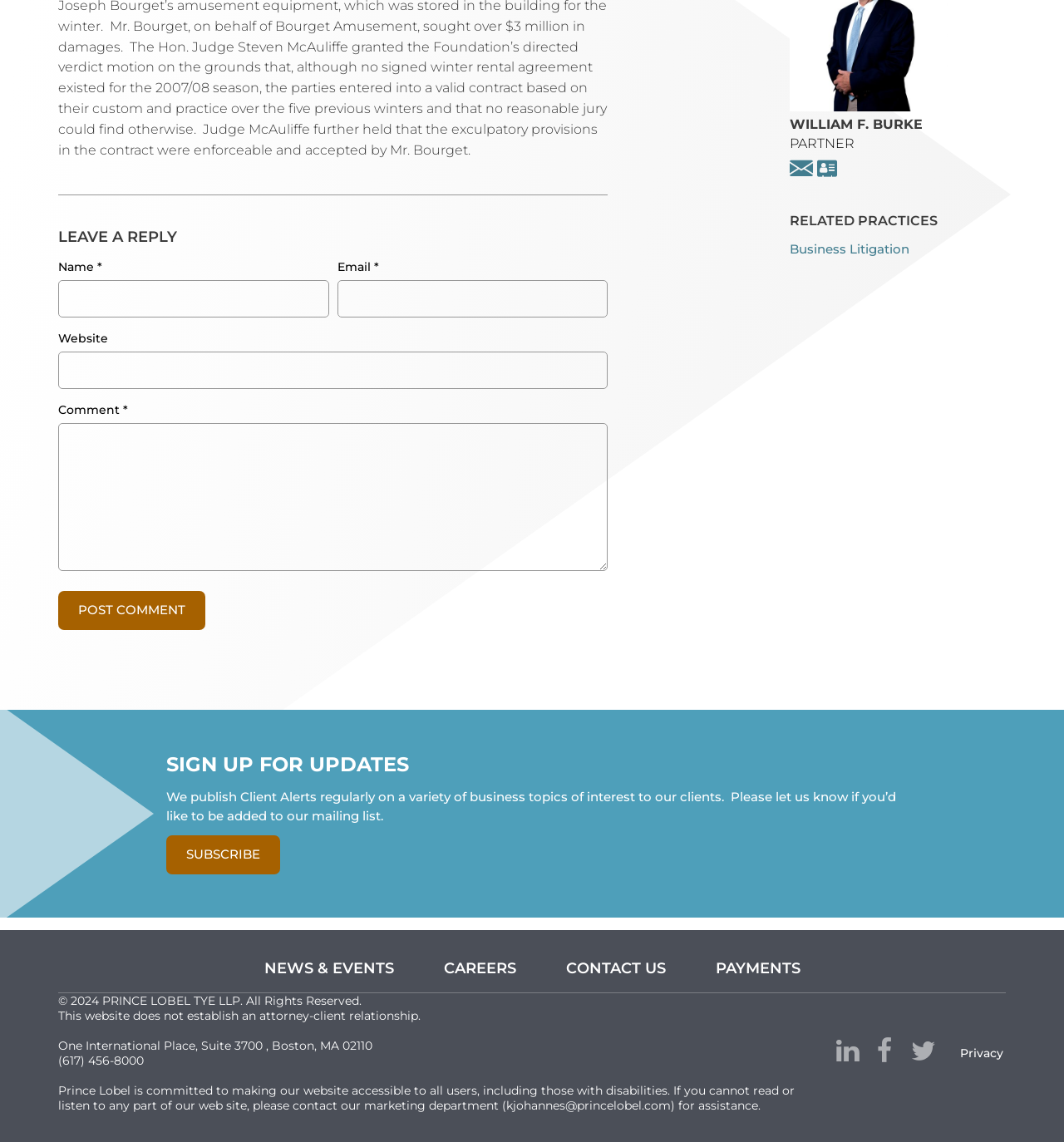For the element described, predict the bounding box coordinates as (top-left x, top-left y, bottom-right x, bottom-right y). All values should be between 0 and 1. Element description: Payments

[0.668, 0.836, 0.756, 0.859]